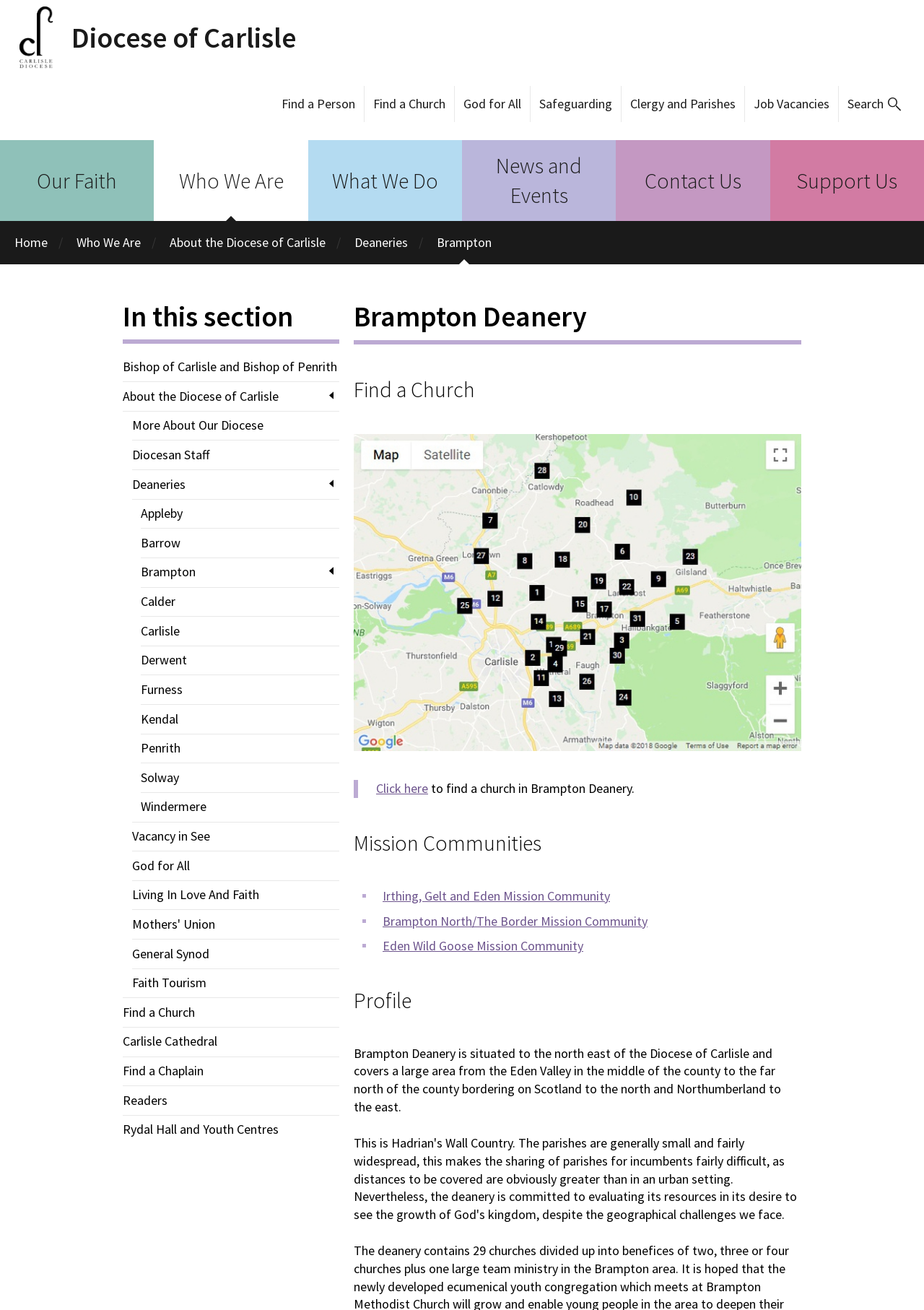Can you provide the bounding box coordinates for the element that should be clicked to implement the instruction: "Learn about the Diocese of Carlisle"?

[0.172, 0.175, 0.369, 0.195]